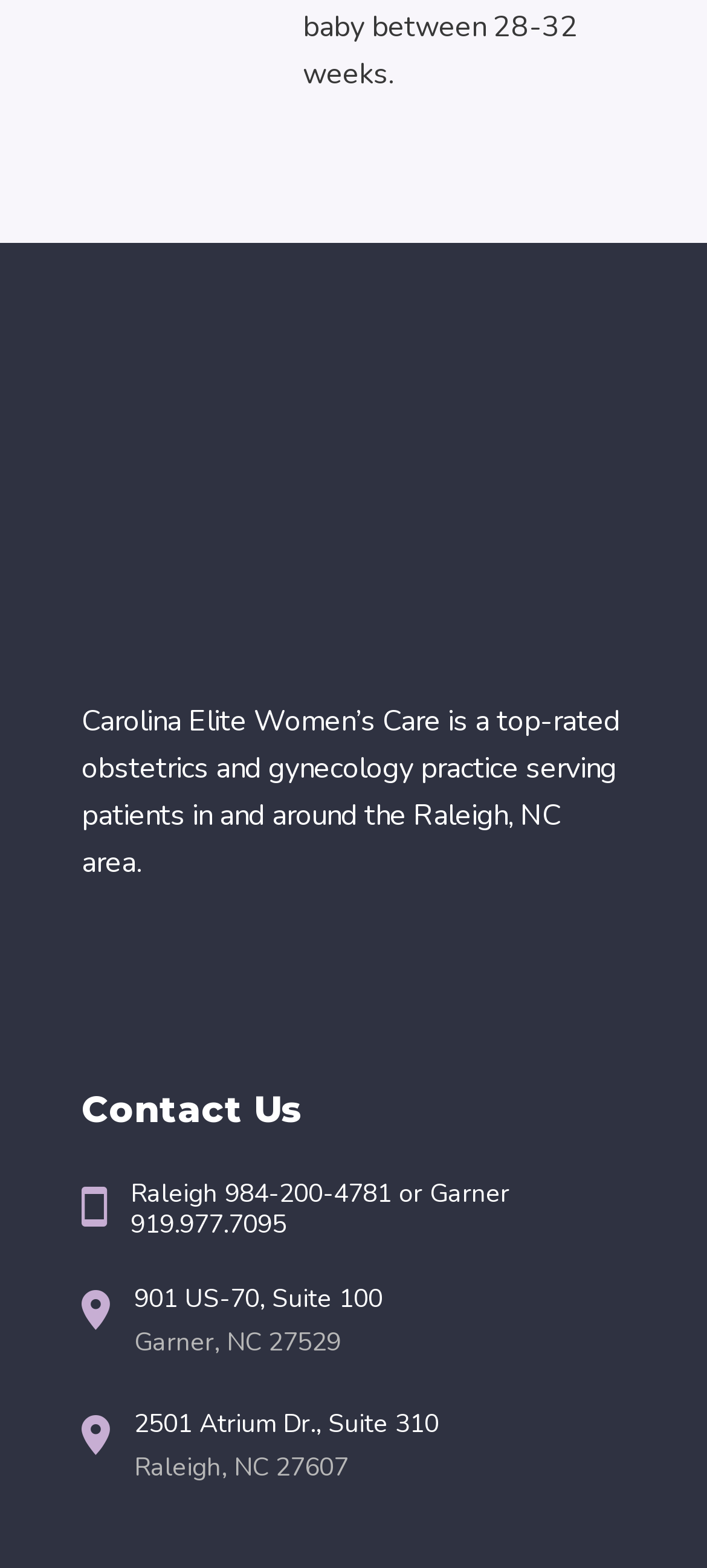What is the name of the obstetrics and gynecology practice?
Analyze the image and deliver a detailed answer to the question.

The name of the obstetrics and gynecology practice can be found in the StaticText element with the text 'Carolina Elite Women’s Care is a top-rated obstetrics and gynecology practice serving patients in and around the Raleigh, NC area.'